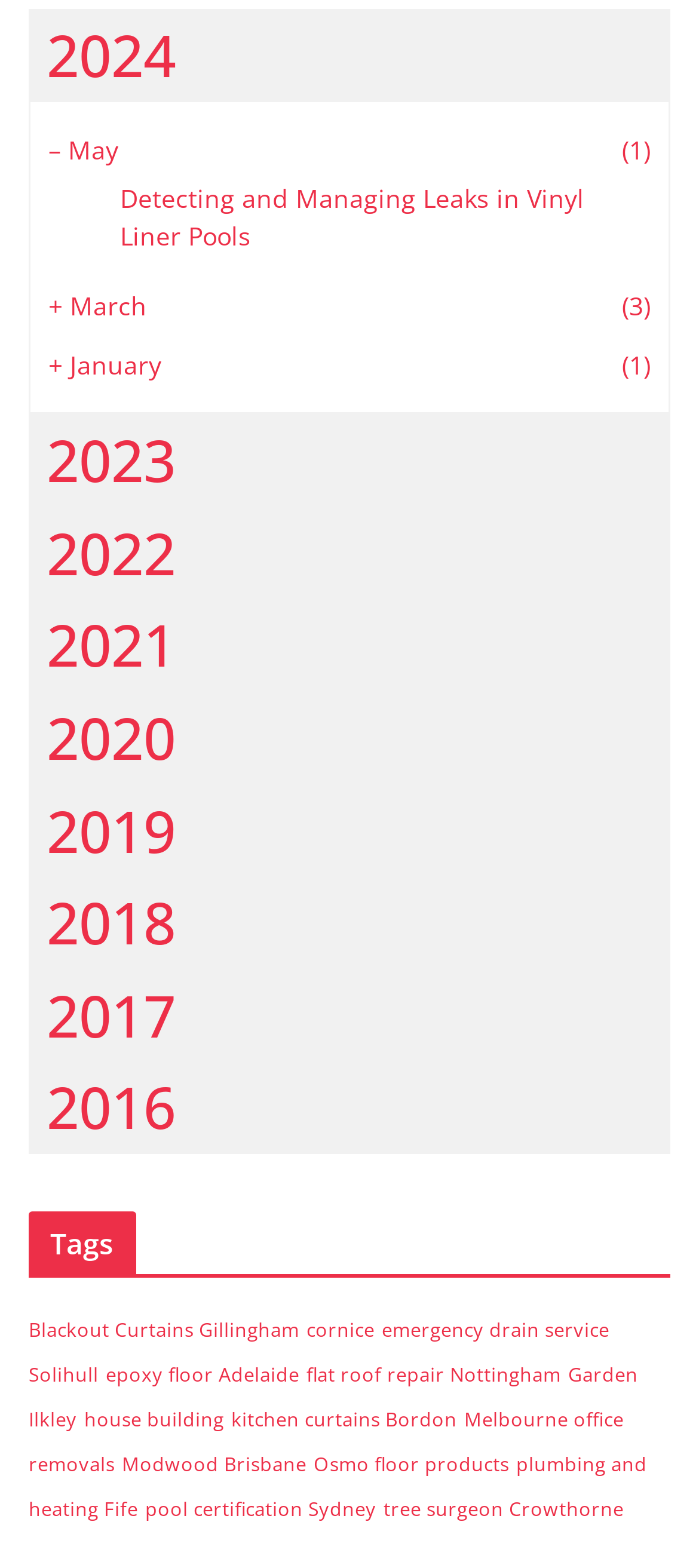Given the description of the UI element: "2016", predict the bounding box coordinates in the form of [left, top, right, bottom], with each value being a float between 0 and 1.

[0.041, 0.677, 0.959, 0.736]